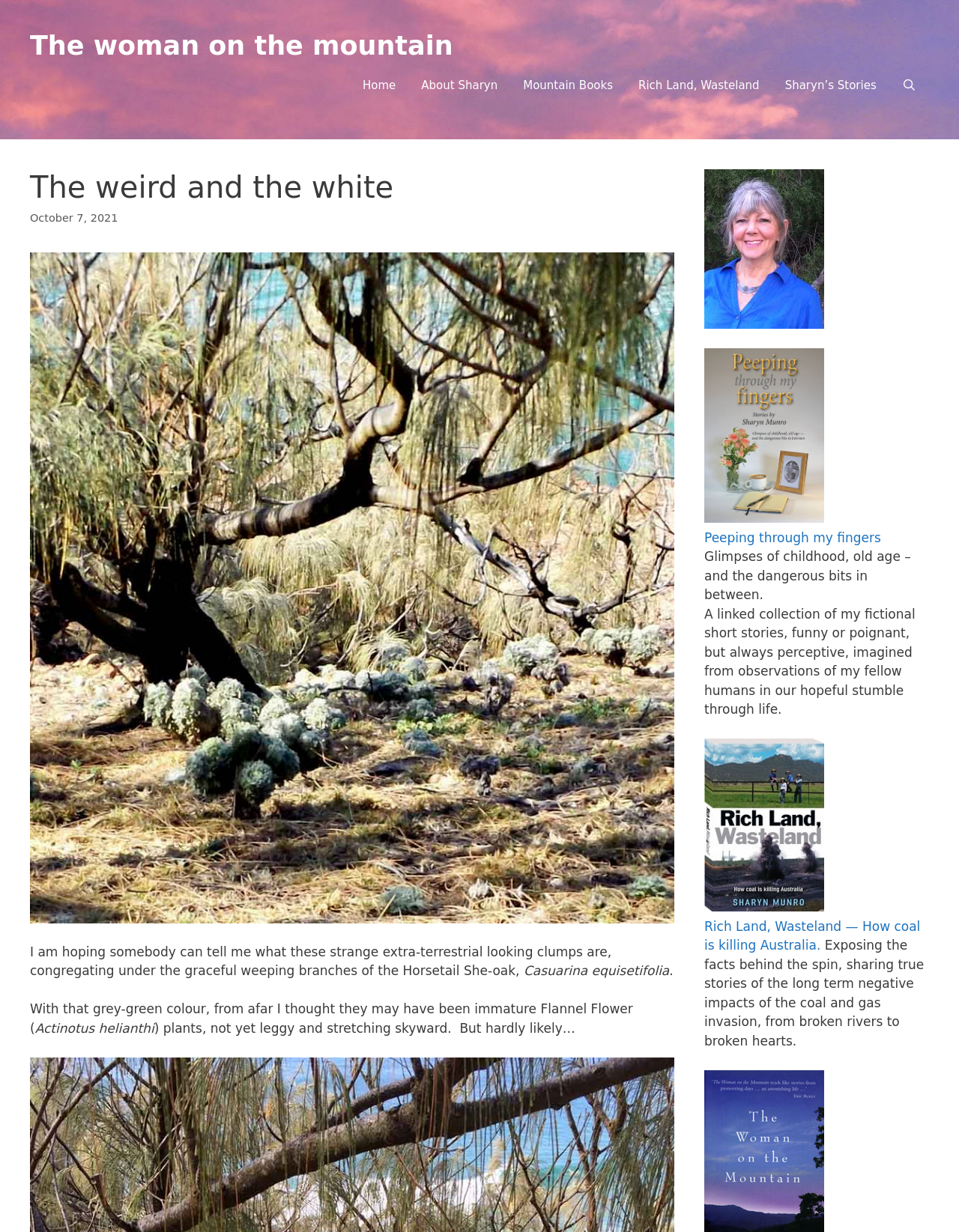Please find and generate the text of the main heading on the webpage.

The weird and the white